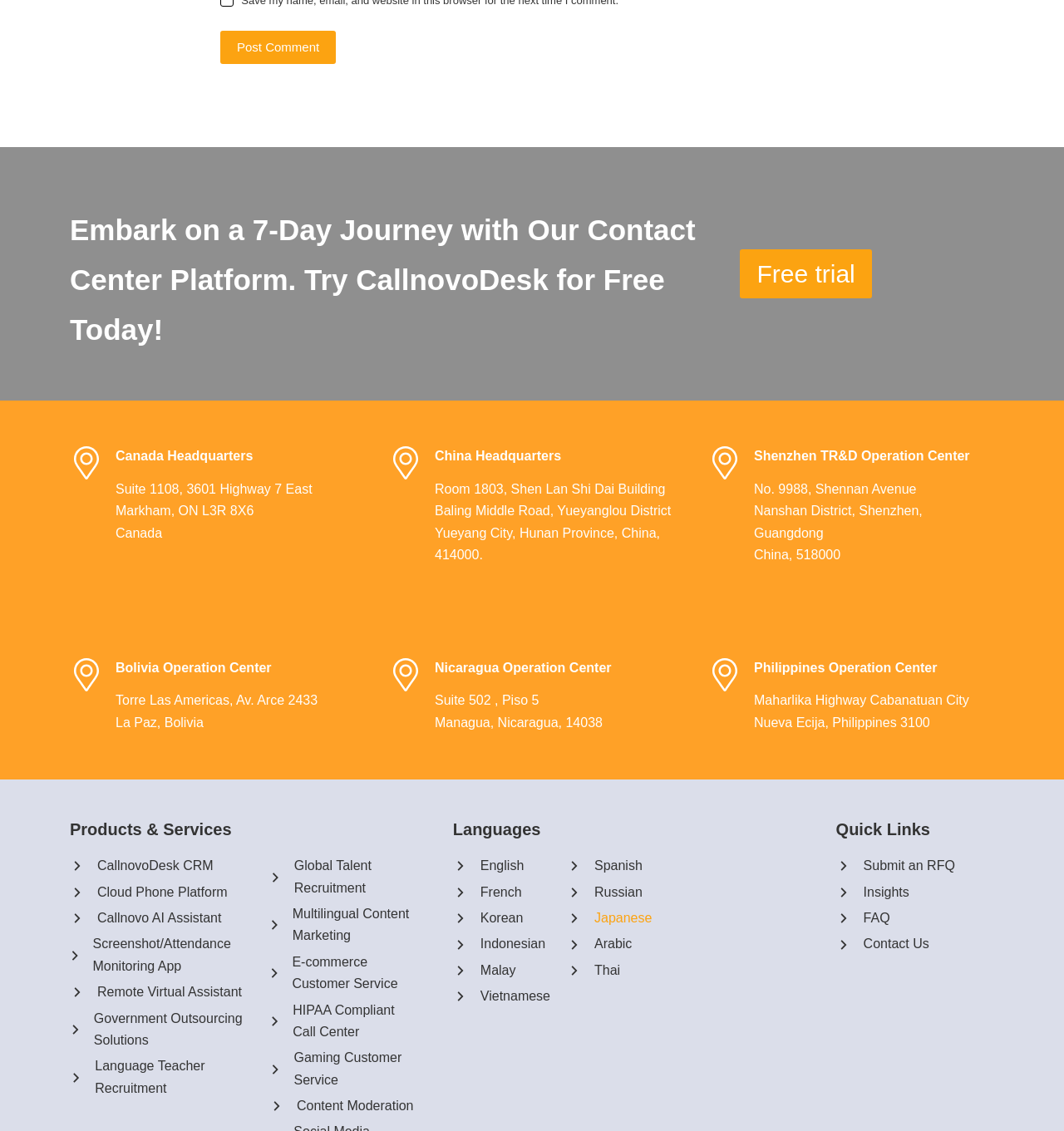Determine the bounding box coordinates of the region that needs to be clicked to achieve the task: "Learn more about CallnovoDesk CRM".

[0.066, 0.756, 0.237, 0.776]